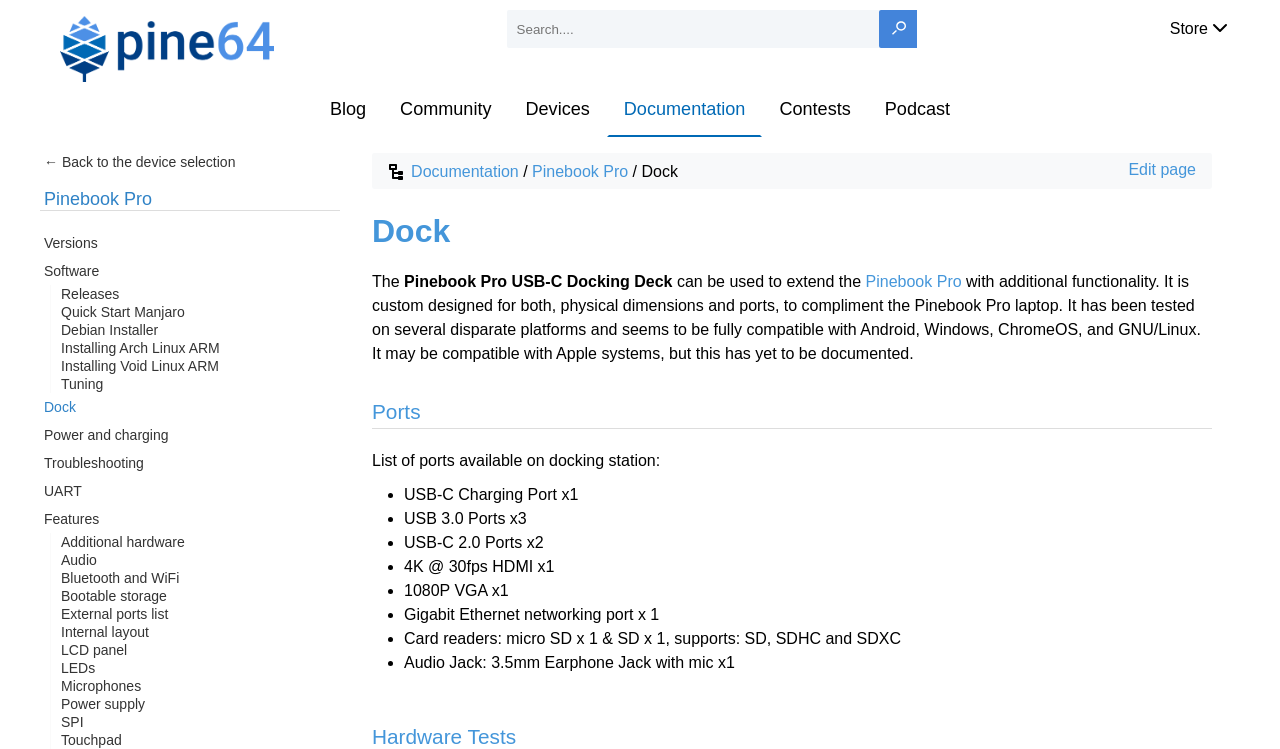What is the name of the laptop that the docking deck is designed for?
Answer the question using a single word or phrase, according to the image.

Pinebook Pro